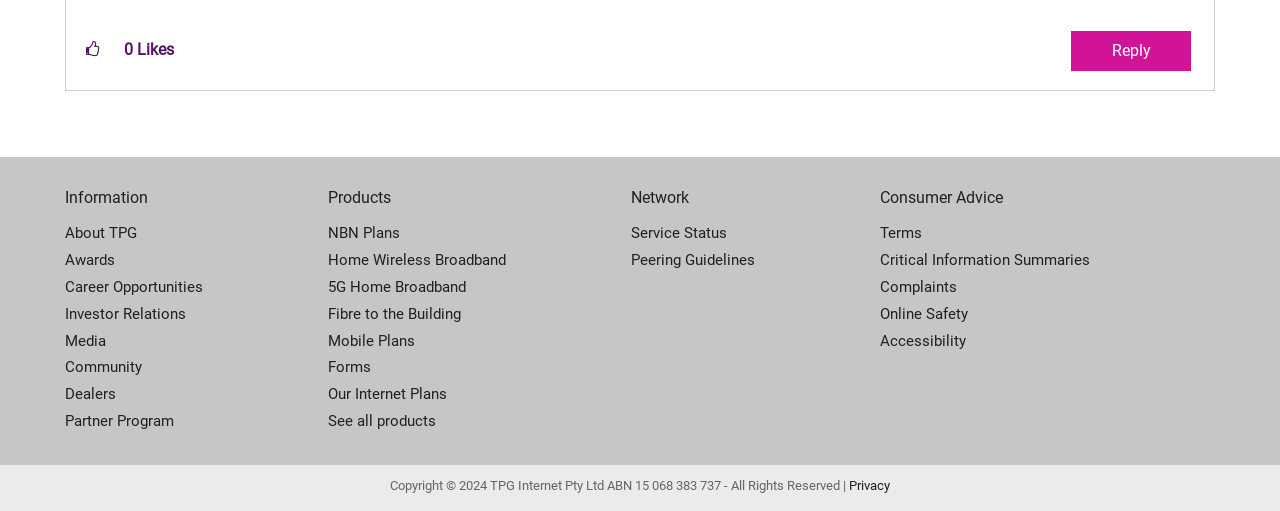Find and indicate the bounding box coordinates of the region you should select to follow the given instruction: "Check service status".

[0.493, 0.431, 0.688, 0.484]